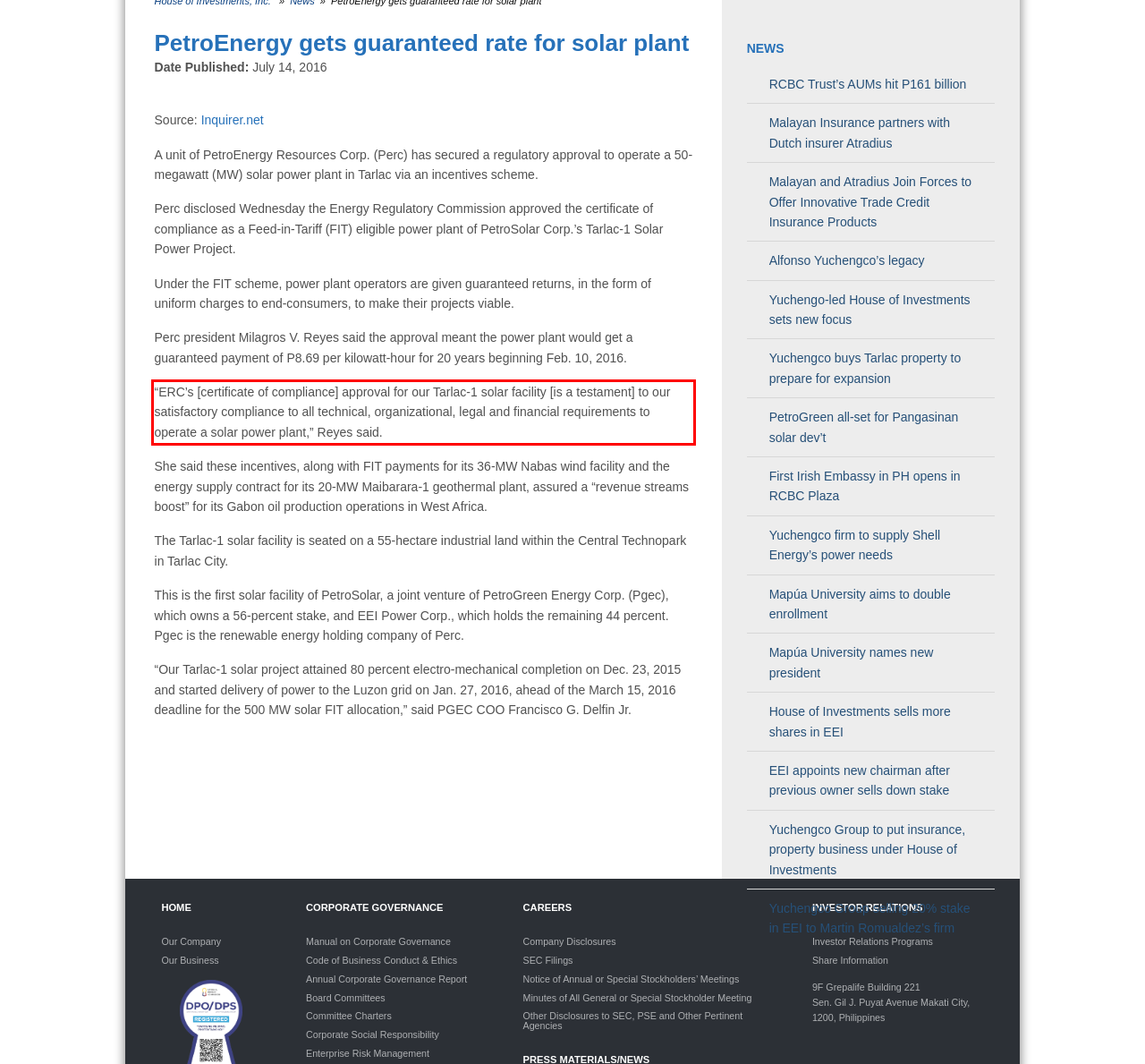Within the provided webpage screenshot, find the red rectangle bounding box and perform OCR to obtain the text content.

“ERC’s [certificate of compliance] approval for our Tarlac-1 solar facility [is a testament] to our satisfactory compliance to all technical, organizational, legal and financial requirements to operate a solar power plant,” Reyes said.